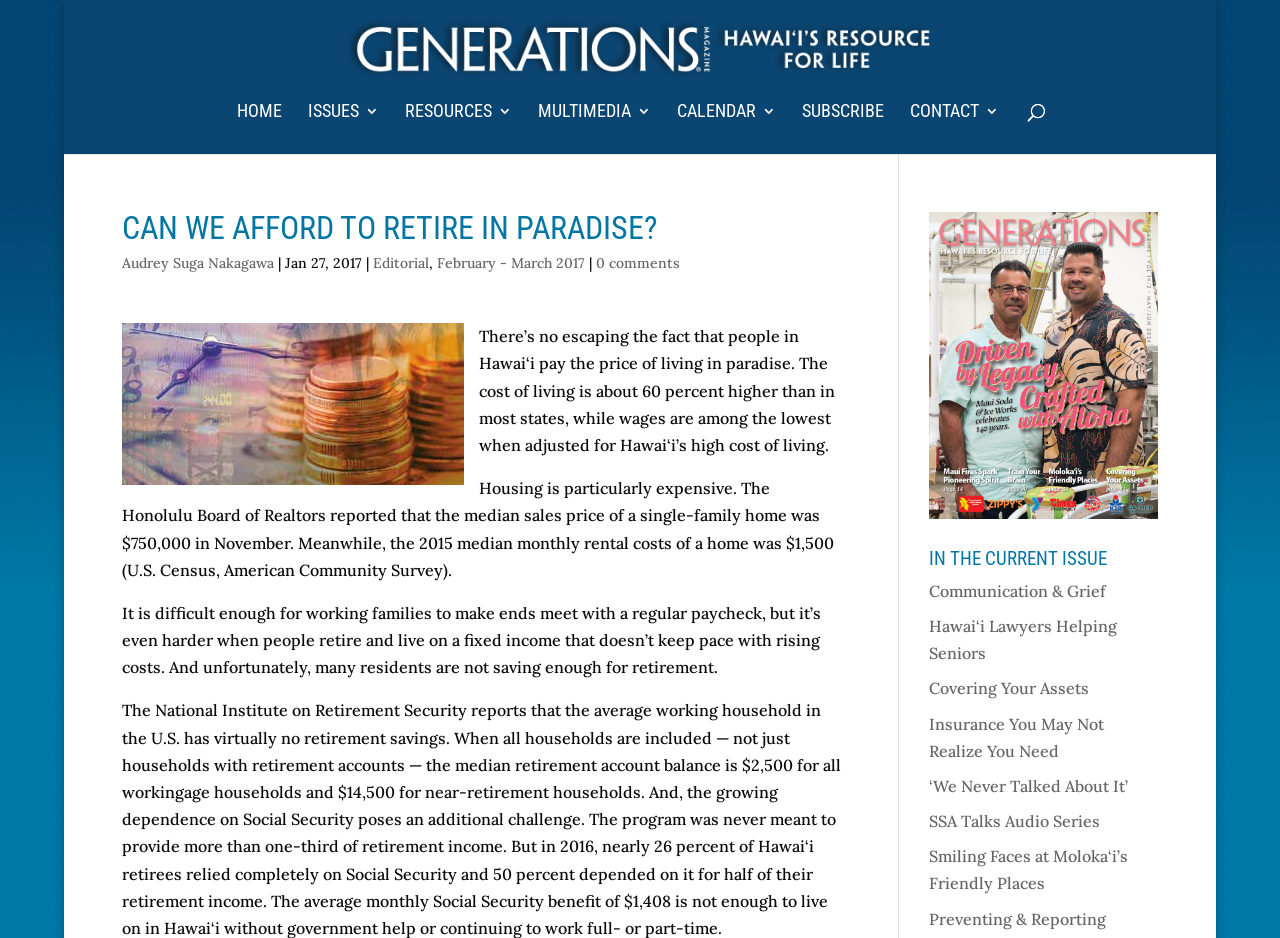Identify the bounding box of the HTML element described here: "0 comments". Provide the coordinates as four float numbers between 0 and 1: [left, top, right, bottom].

[0.465, 0.271, 0.531, 0.29]